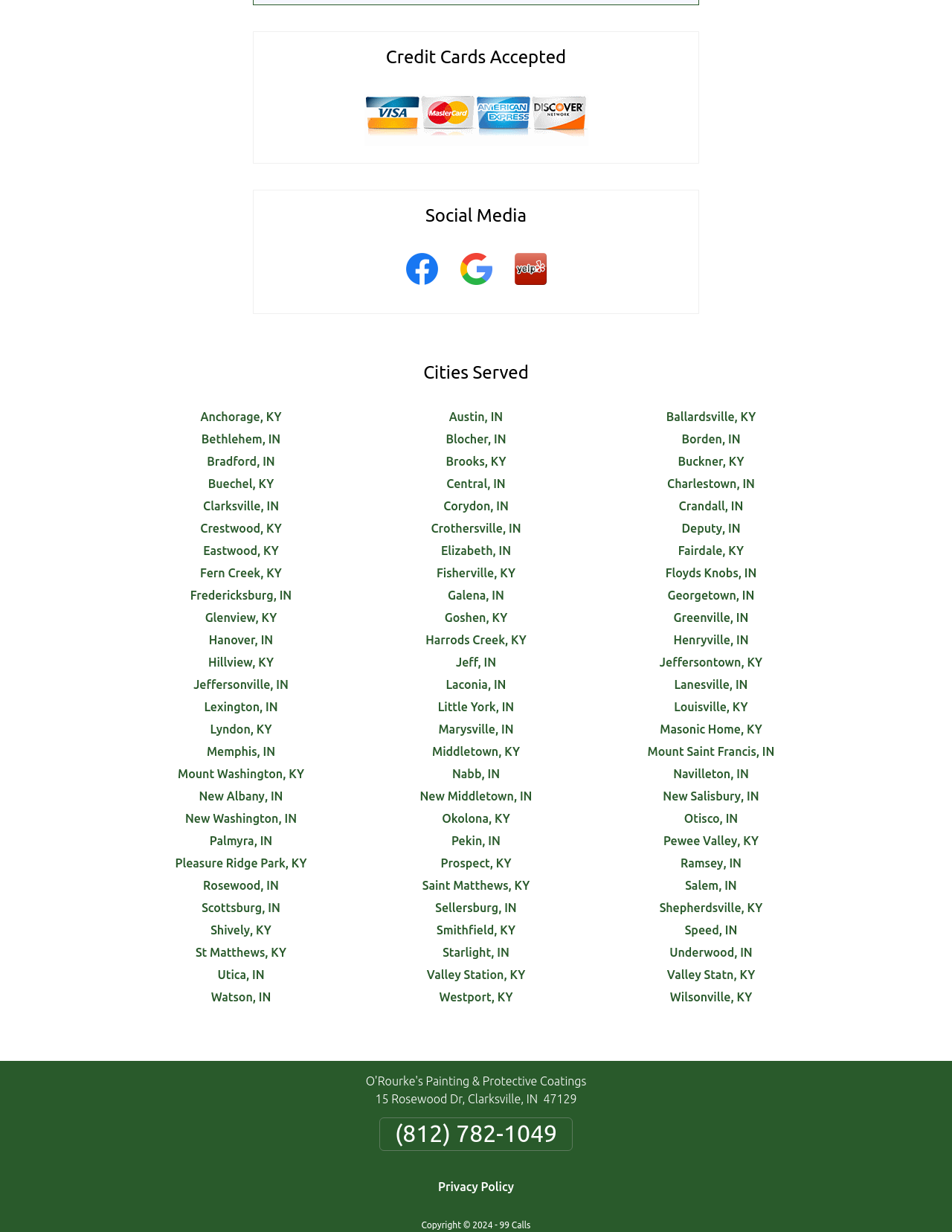Pinpoint the bounding box coordinates of the area that must be clicked to complete this instruction: "View Cities Served".

[0.445, 0.294, 0.555, 0.312]